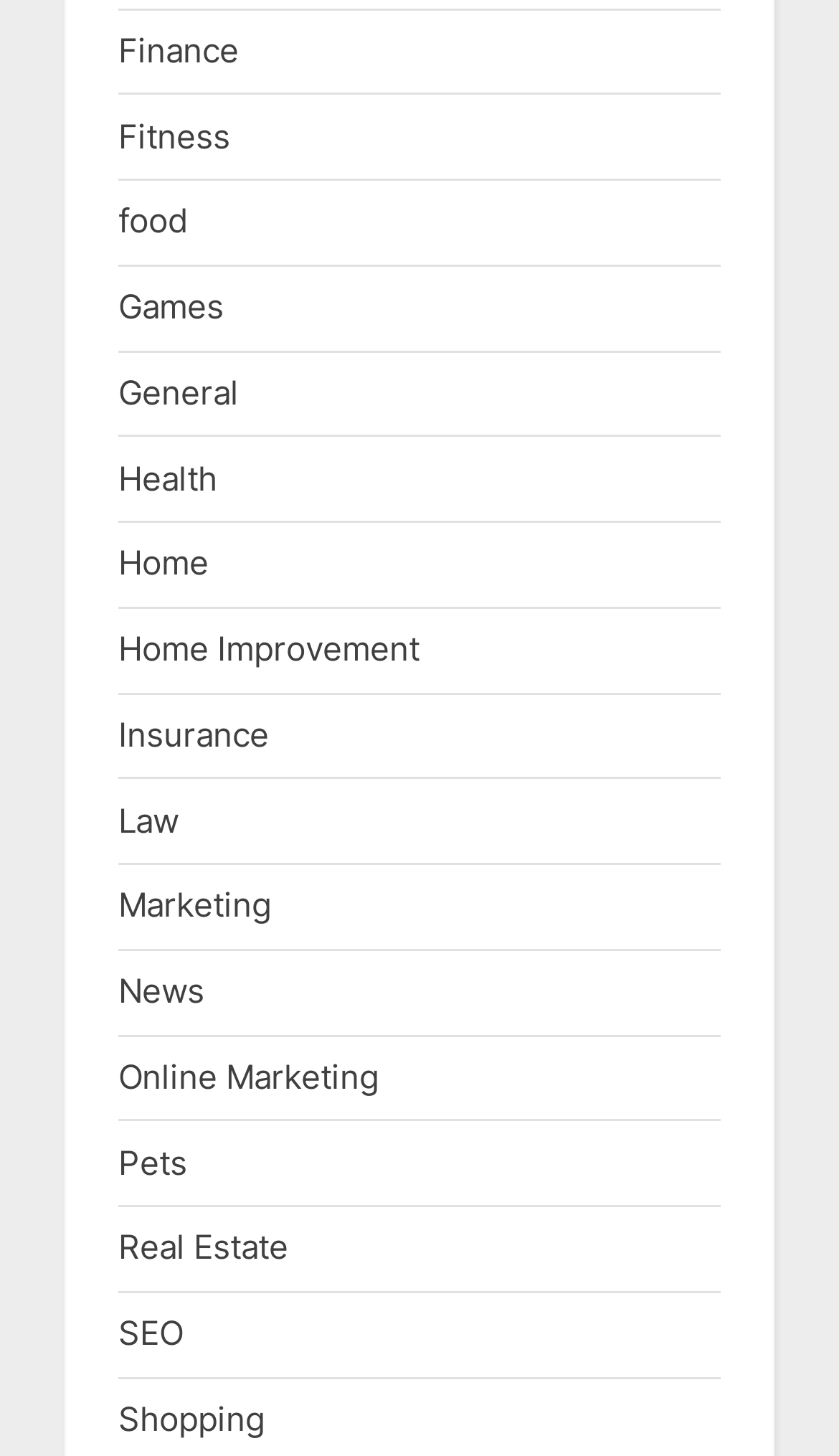Find the bounding box coordinates corresponding to the UI element with the description: "Health". The coordinates should be formatted as [left, top, right, bottom], with values as floats between 0 and 1.

[0.141, 0.314, 0.259, 0.342]